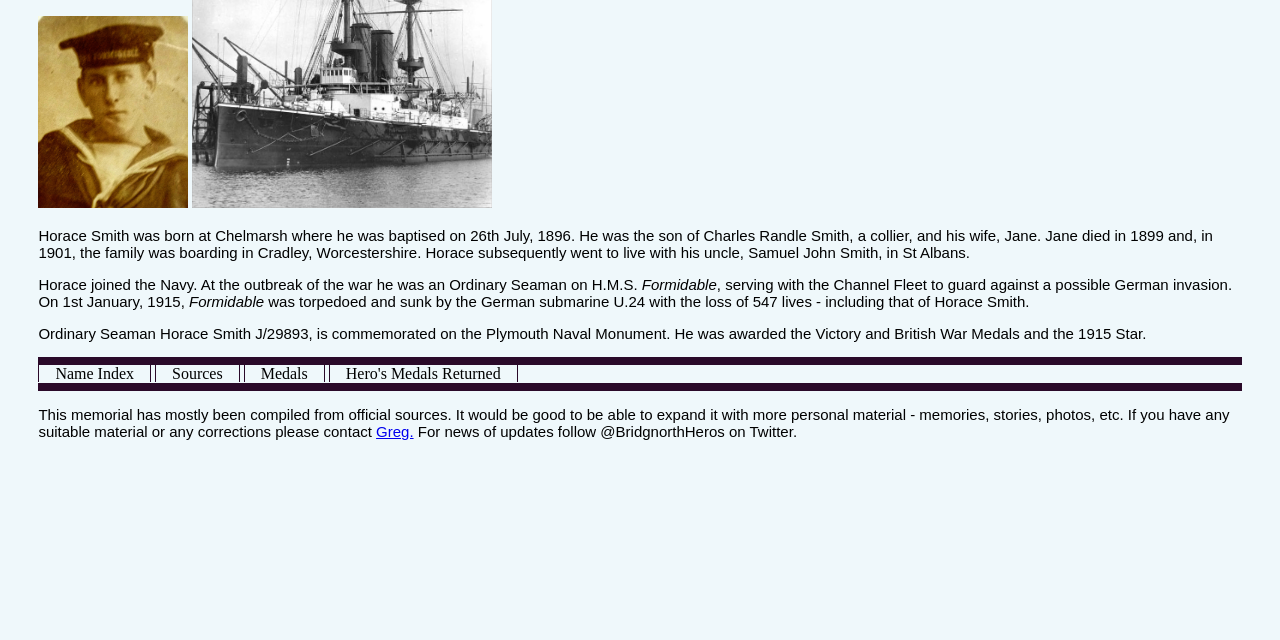Find the bounding box coordinates of the UI element according to this description: "Hero's Medals Returned".

[0.258, 0.564, 0.404, 0.603]